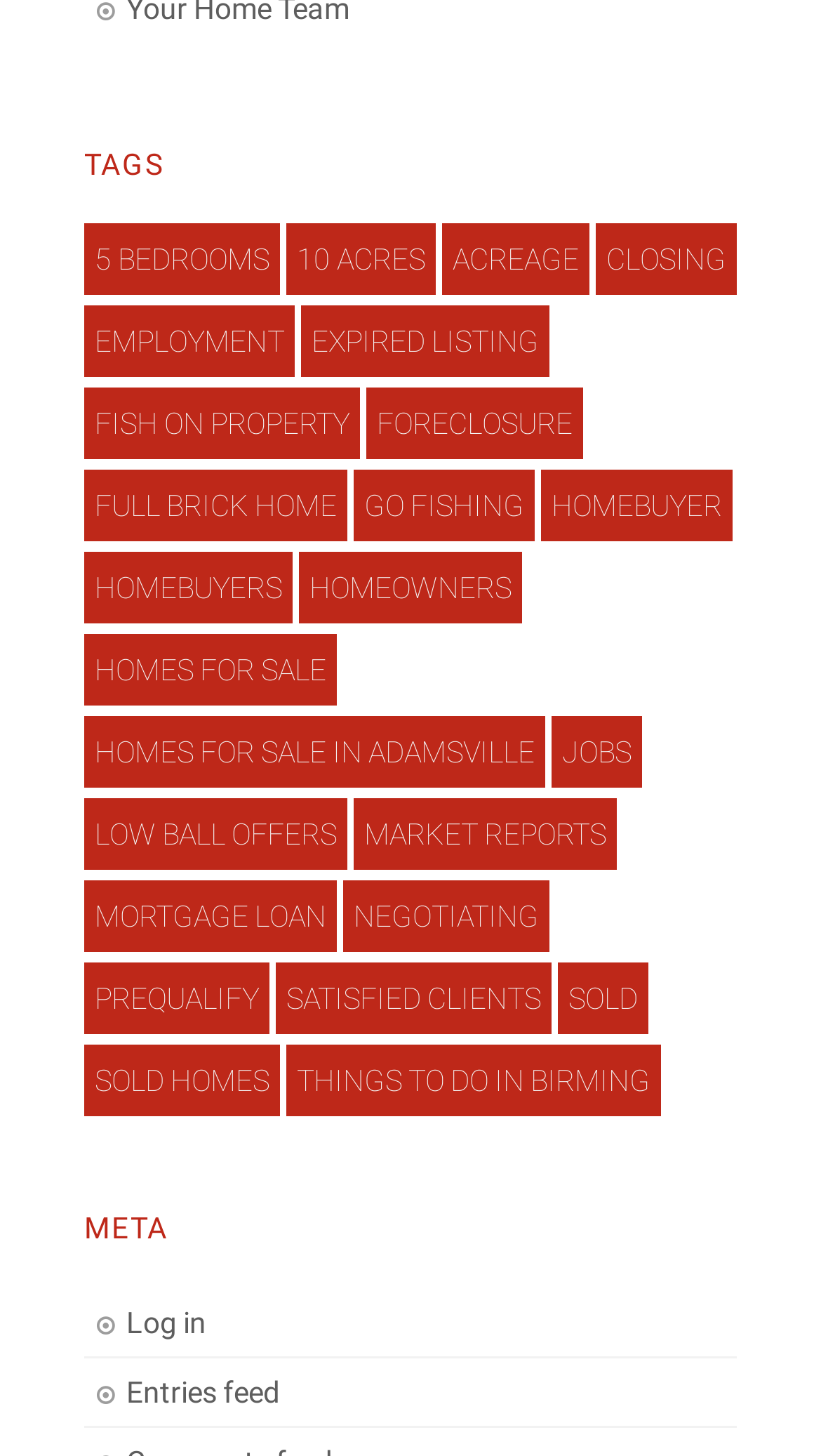Provide the bounding box coordinates for the area that should be clicked to complete the instruction: "Explore Things to do in Birming".

[0.349, 0.718, 0.805, 0.767]